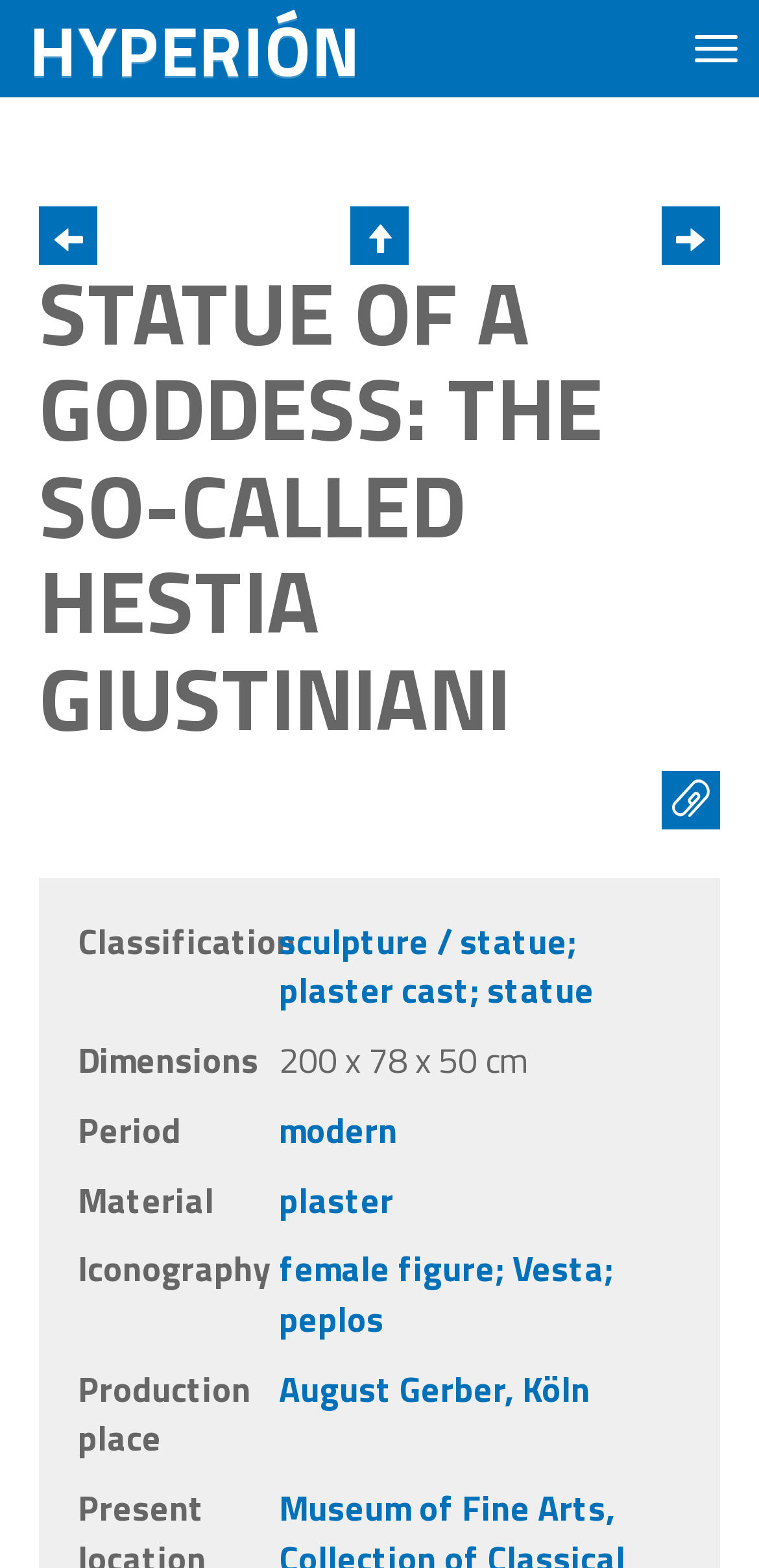Please provide a brief answer to the following inquiry using a single word or phrase:
What is the height of the statue?

200 cm